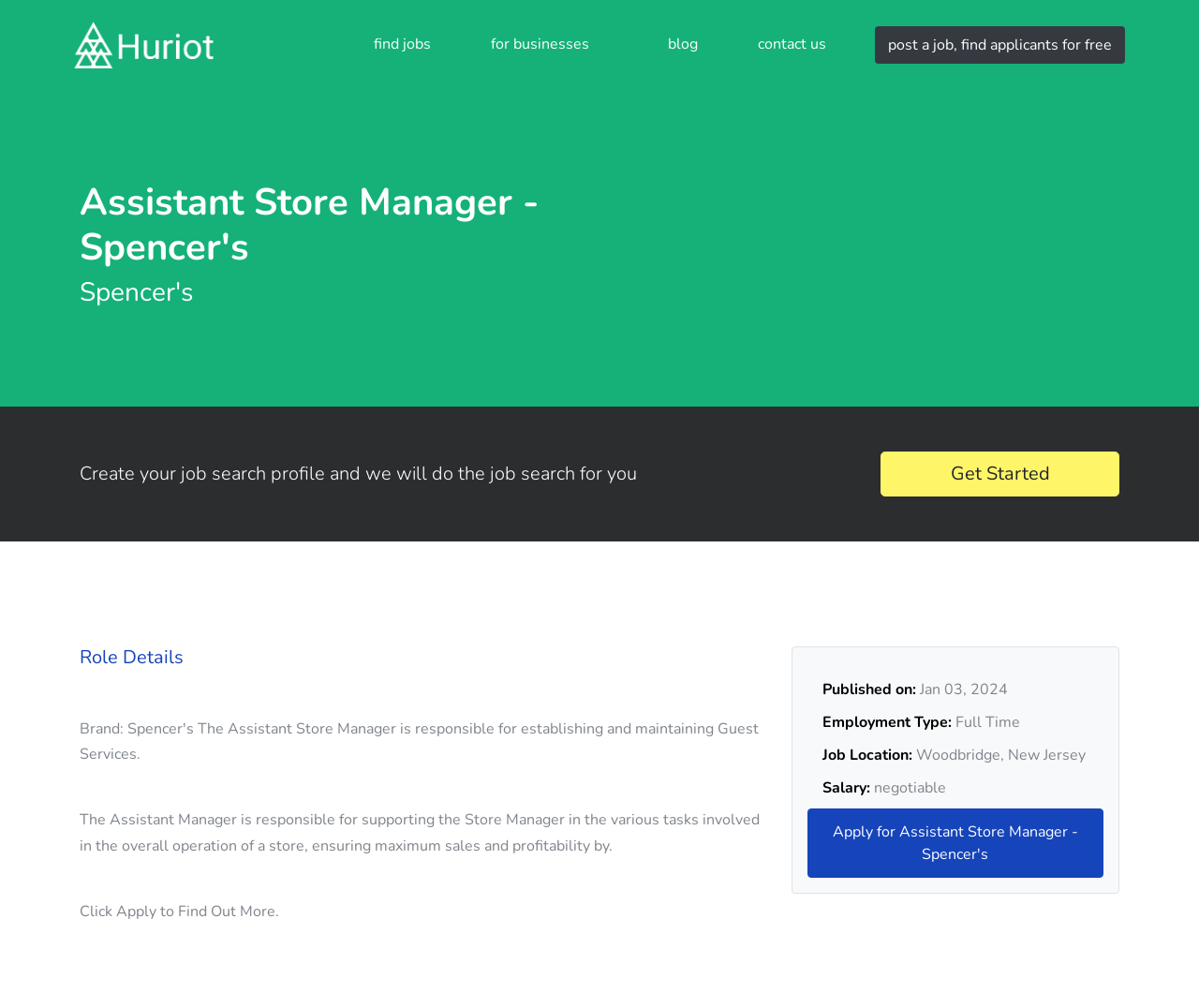Please identify the primary heading of the webpage and give its text content.

Assistant Store Manager - Spencer's